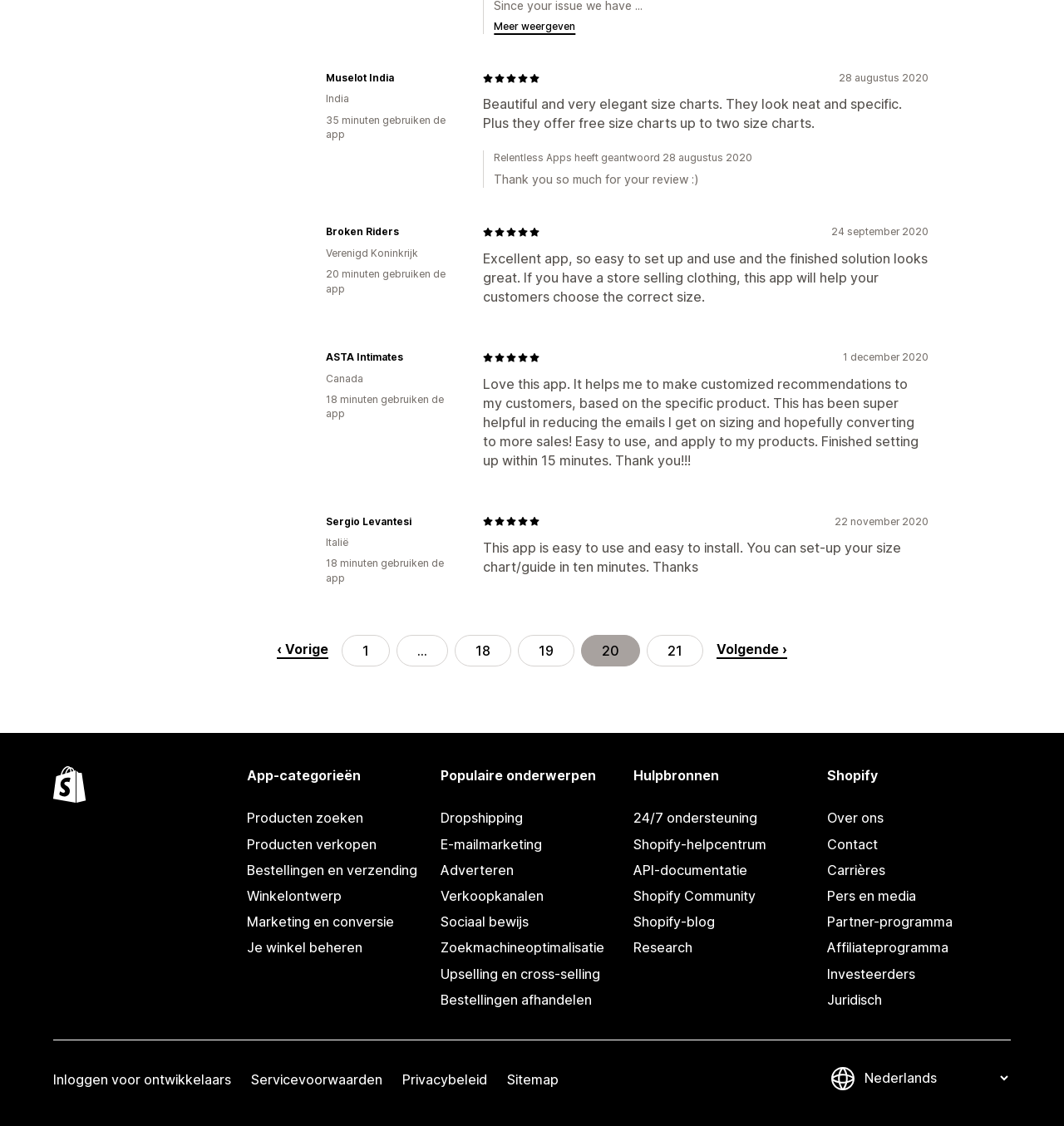From the webpage screenshot, predict the bounding box of the UI element that matches this description: "Shopify Community".

[0.596, 0.784, 0.768, 0.807]